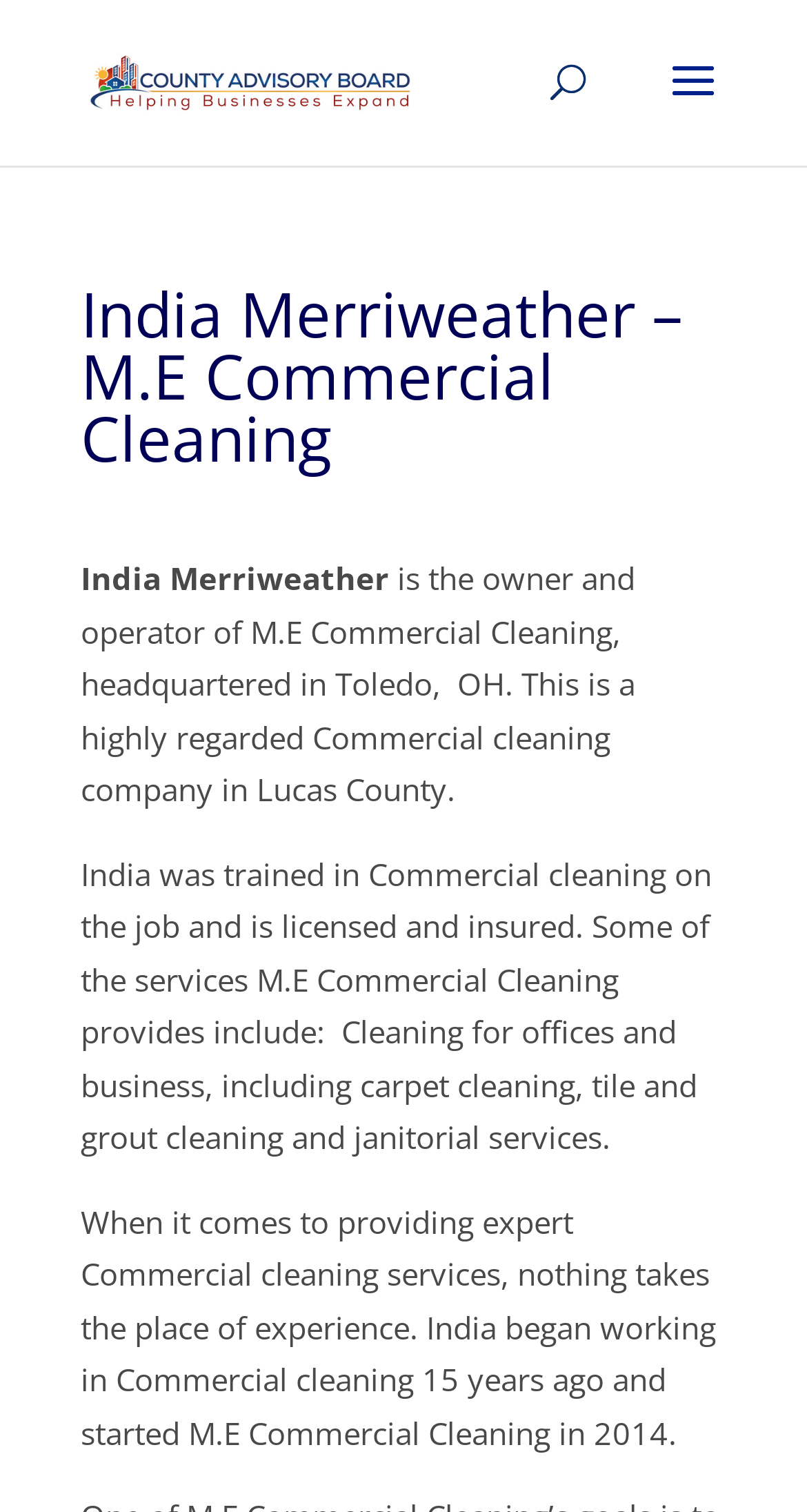What is the year M.E Commercial Cleaning was started?
Please provide a comprehensive and detailed answer to the question.

The webpage mentions that 'India began working in Commercial cleaning 15 years ago and started M.E Commercial Cleaning in 2014.' This indicates that M.E Commercial Cleaning was started in 2014.